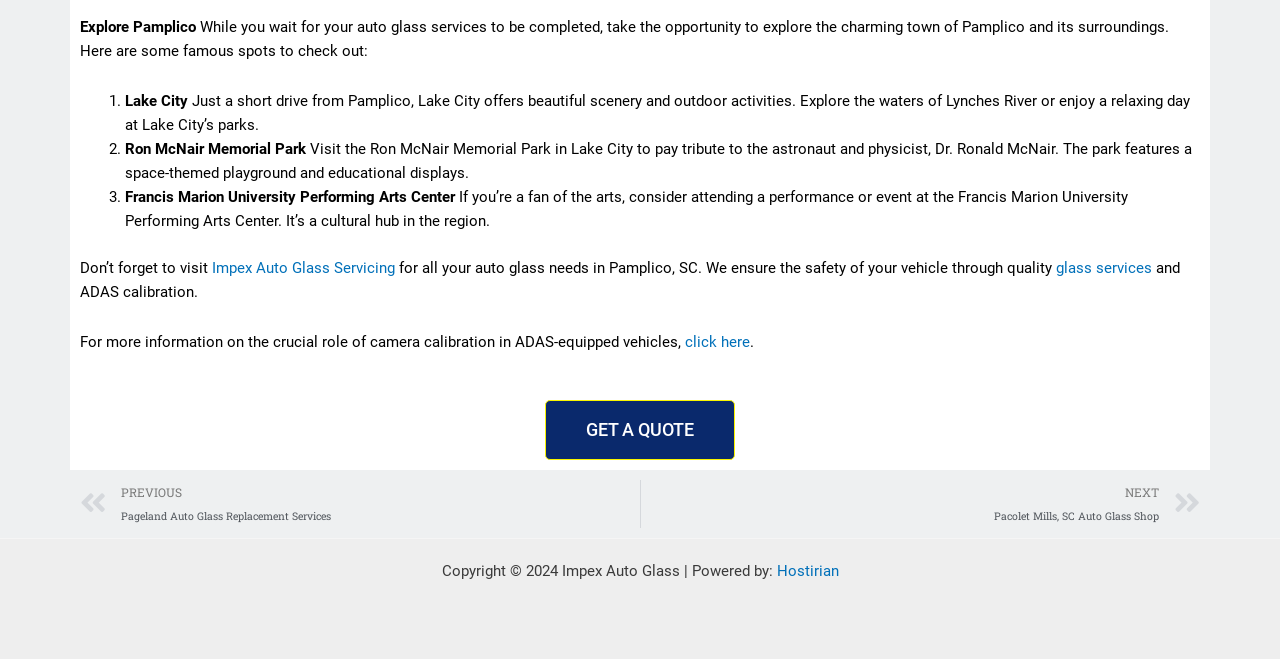Mark the bounding box of the element that matches the following description: "PrevPreviousPageland Auto Glass Replacement Services".

[0.062, 0.729, 0.5, 0.802]